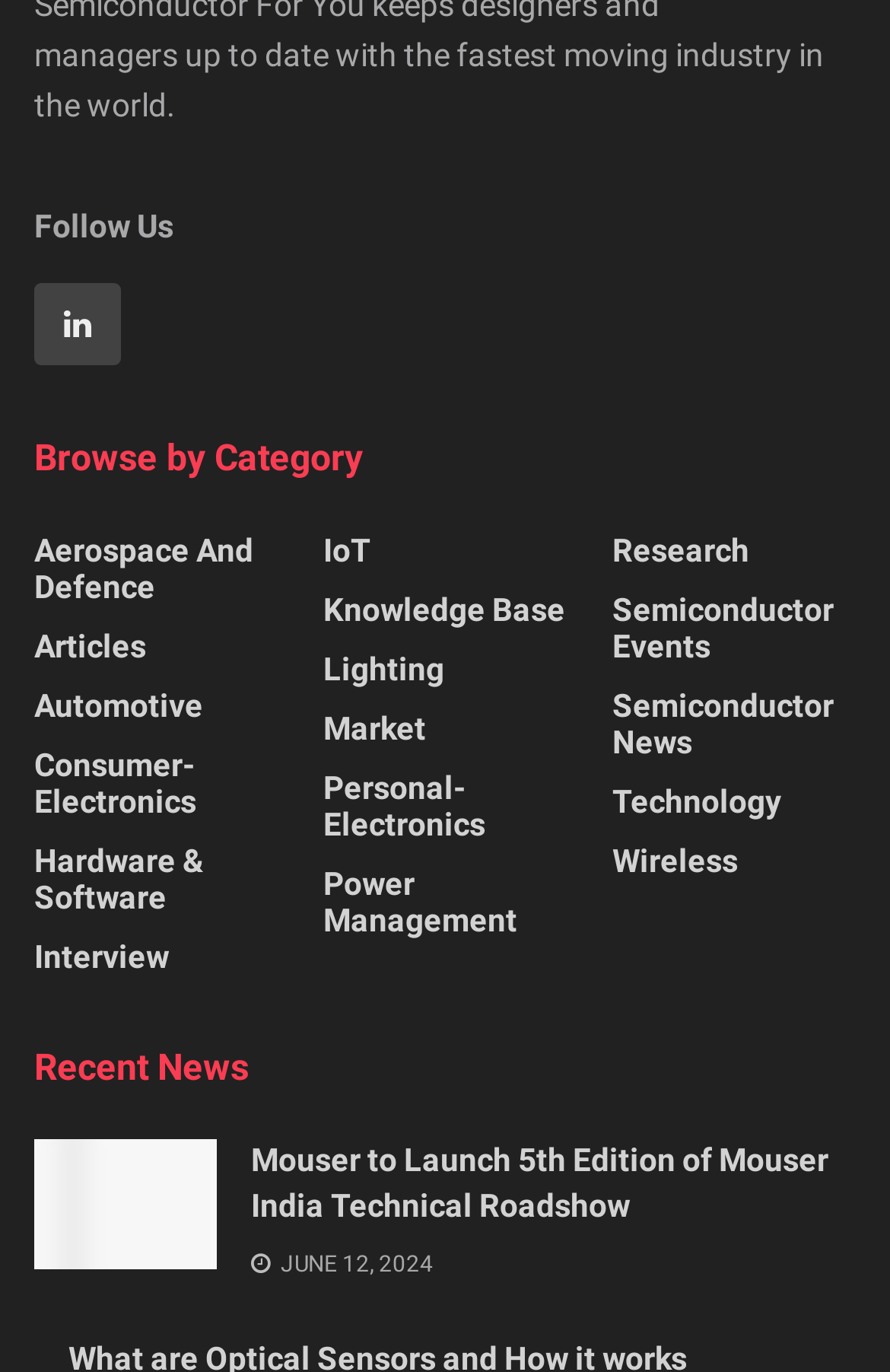Please give the bounding box coordinates of the area that should be clicked to fulfill the following instruction: "Browse Aerospace And Defence". The coordinates should be in the format of four float numbers from 0 to 1, i.e., [left, top, right, bottom].

[0.038, 0.387, 0.312, 0.44]